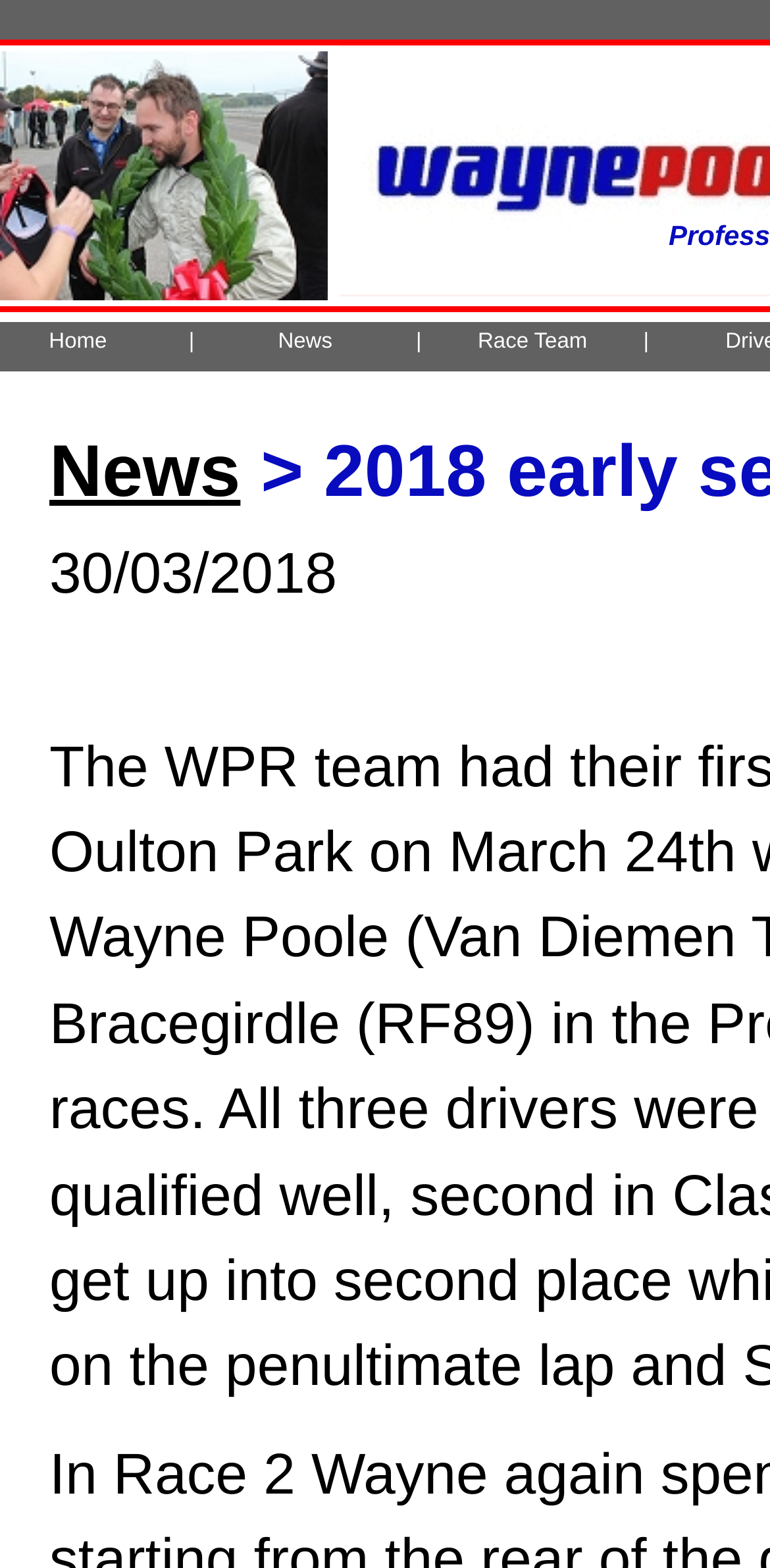What is the date displayed on the webpage?
Look at the image and provide a detailed response to the question.

I found a static text element with the text '30/03/2018' and bounding box coordinates [0.064, 0.347, 0.438, 0.387], which indicates the date displayed on the webpage.